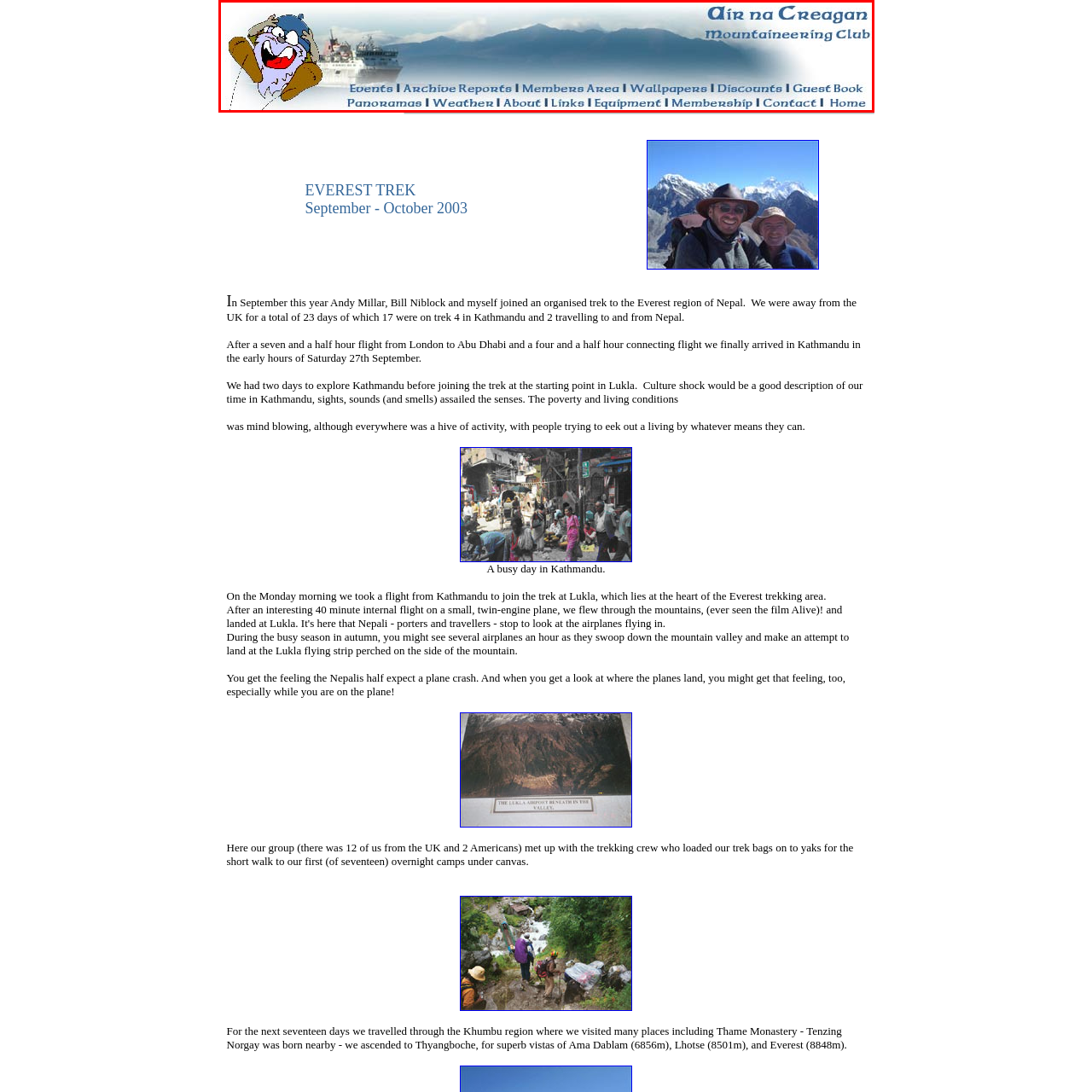What is the expression of the cartoon character?
Examine the portion of the image surrounded by the red bounding box and deliver a detailed answer to the question.

The cartoon character, possibly a mountaineer or an alpine animal, has a cheerful expression, adding a playful and inviting touch to the overall design of the header.